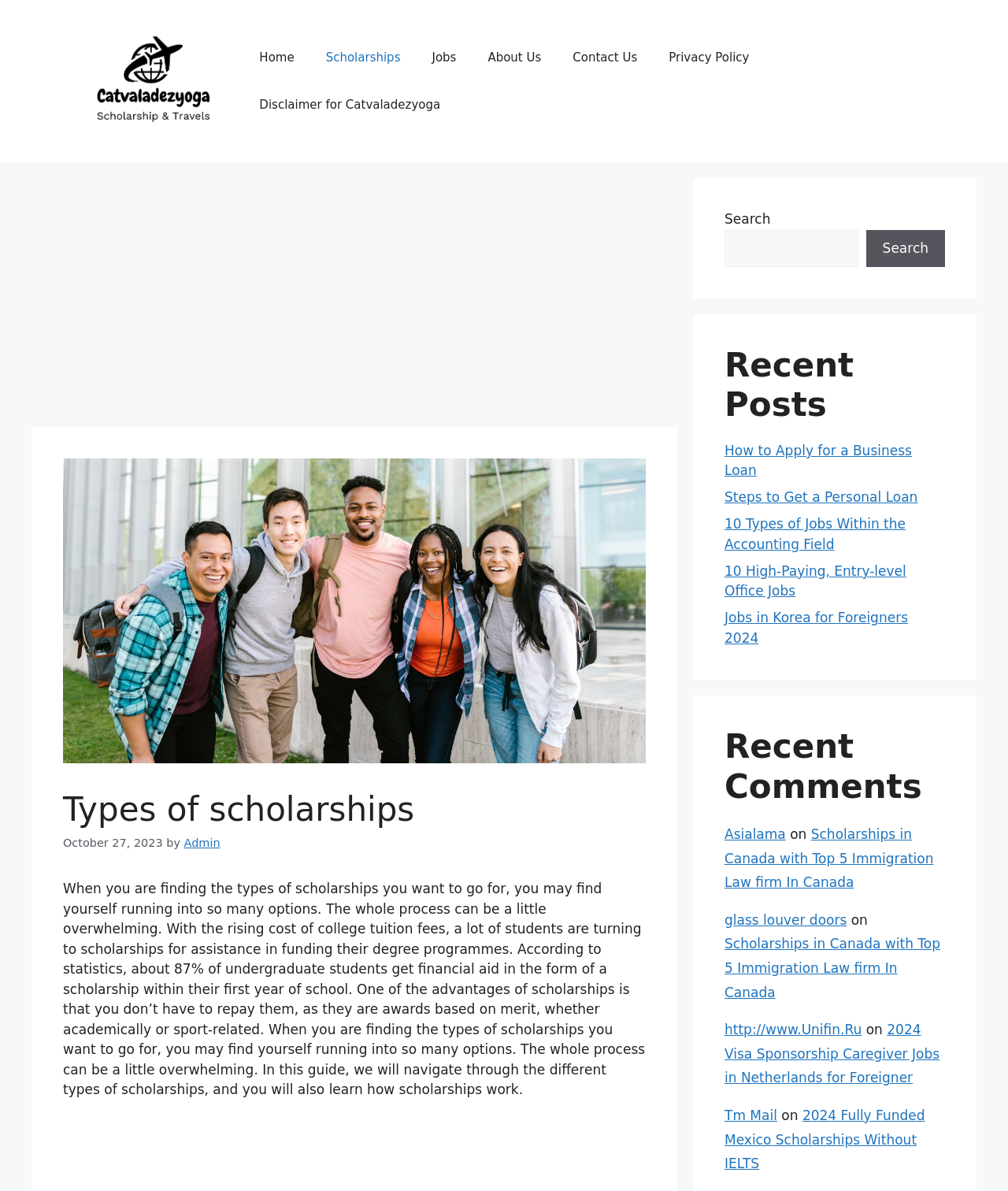Generate a thorough explanation of the webpage's elements.

This webpage is about types of scholarships, with a focus on guiding users through the different types and how they work. At the top, there is a banner with a site logo and a navigation menu with links to various sections, including Home, Scholarships, Jobs, About Us, Contact Us, and Privacy Policy. Below the navigation menu, there is an advertisement iframe.

The main content area is divided into sections. The first section has a heading "Types of scholarships" and a subheading with the date "October 27, 2023" and the author "Admin". Below this, there is a paragraph of text explaining the importance of scholarships and how they can help students fund their education.

The next section appears to be an introduction to the guide, explaining that the process of finding scholarships can be overwhelming and that this guide will help navigate the different types of scholarships.

Following this, there is a section with recent posts, including links to articles such as "How to Apply for a Business Loan", "Steps to Get a Personal Loan", and "10 Types of Jobs Within the Accounting Field". Below this, there is a section with recent comments, which includes links to articles and comments on various topics.

At the bottom of the page, there is a footer section with links to various websites and articles, including "Asialama", "Scholarships in Canada with Top 5 Immigration Law firm In Canada", and "2024 Fully Funded Mexico Scholarships Without IELTS".